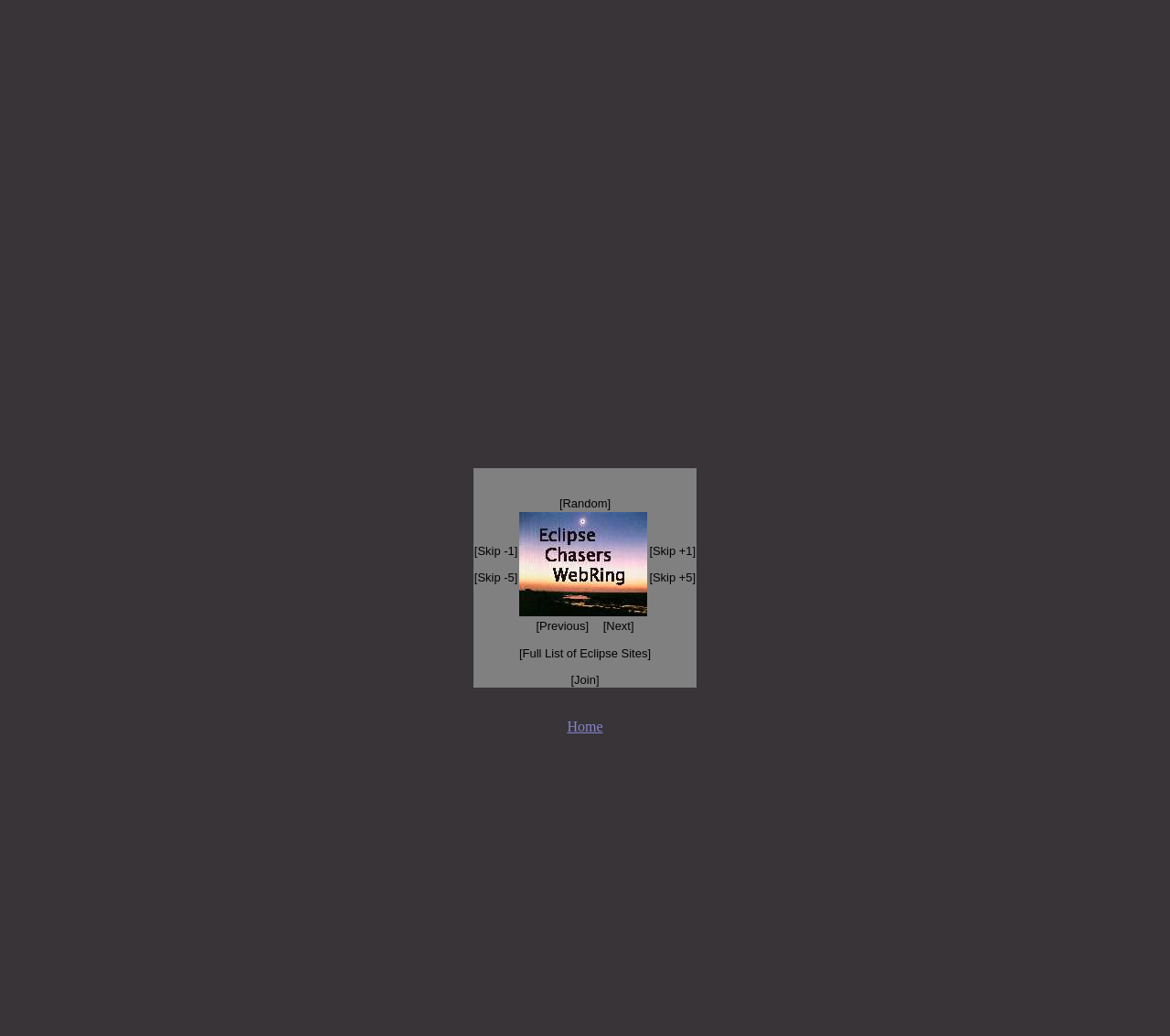Using the provided description [Skip +5], find the bounding box coordinates for the UI element. Provide the coordinates in (top-left x, top-left y, bottom-right x, bottom-right y) format, ensuring all values are between 0 and 1.

[0.555, 0.551, 0.595, 0.564]